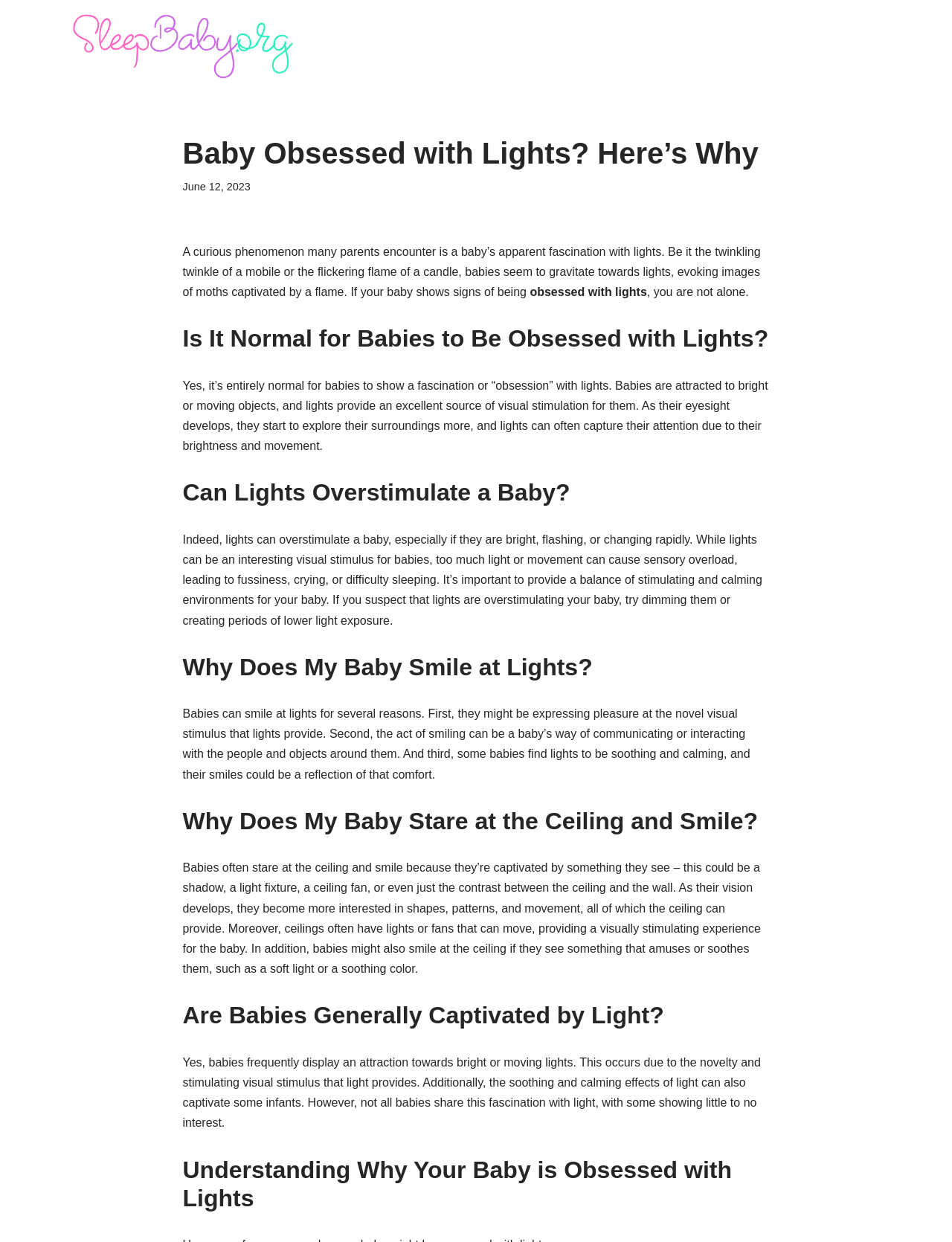Why do babies stare at the ceiling and smile?
Look at the image and respond with a single word or a short phrase.

They're captivated by something they see